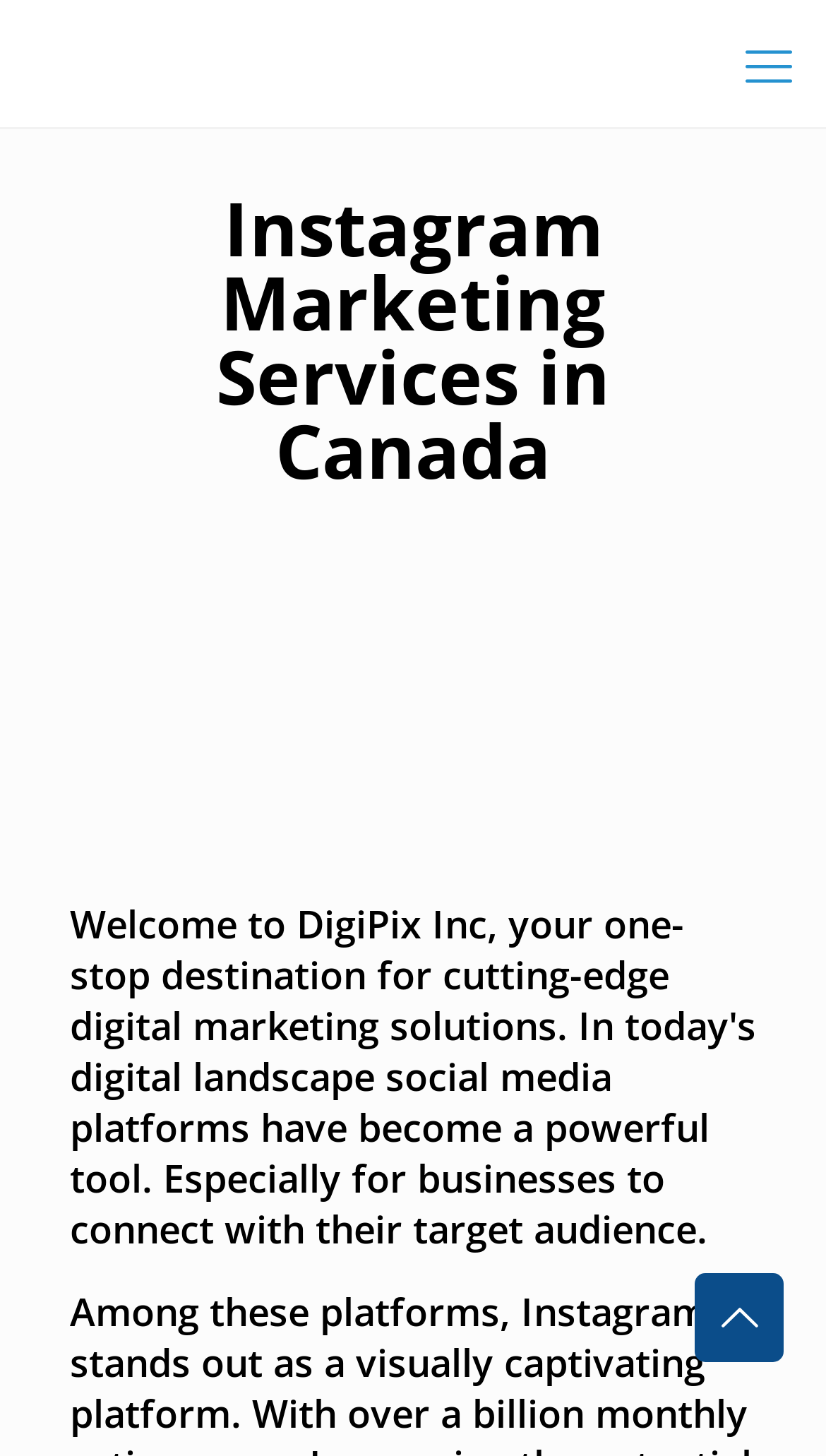Please provide the main heading of the webpage content.

Instagram Marketing Services in Canada